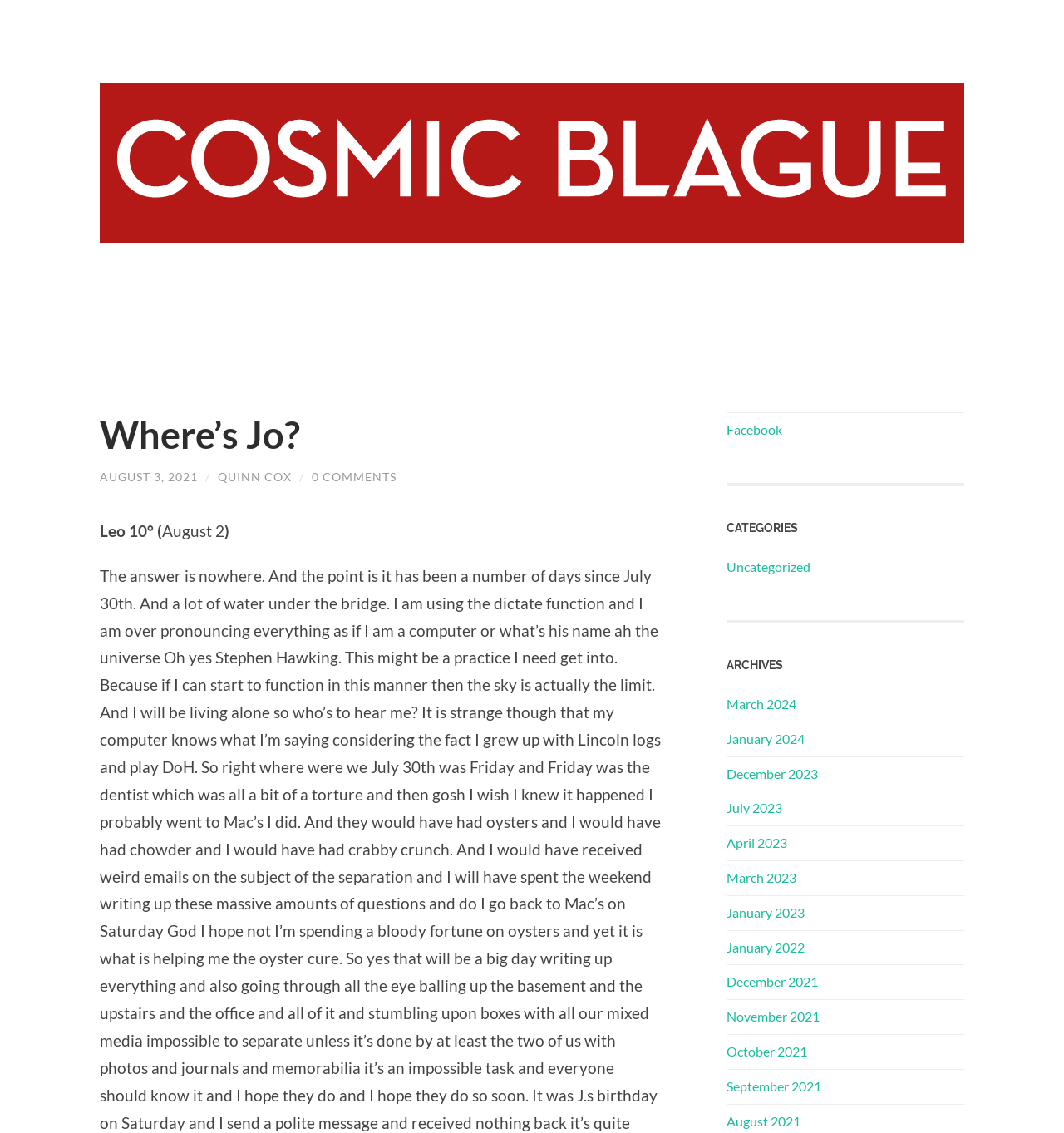Please examine the image and answer the question with a detailed explanation:
What is the name of the blog?

The name of the blog can be found in the top-left corner of the webpage, where it says 'Where’s Jo? | Cosmic Blague'. This is likely the title of the blog.